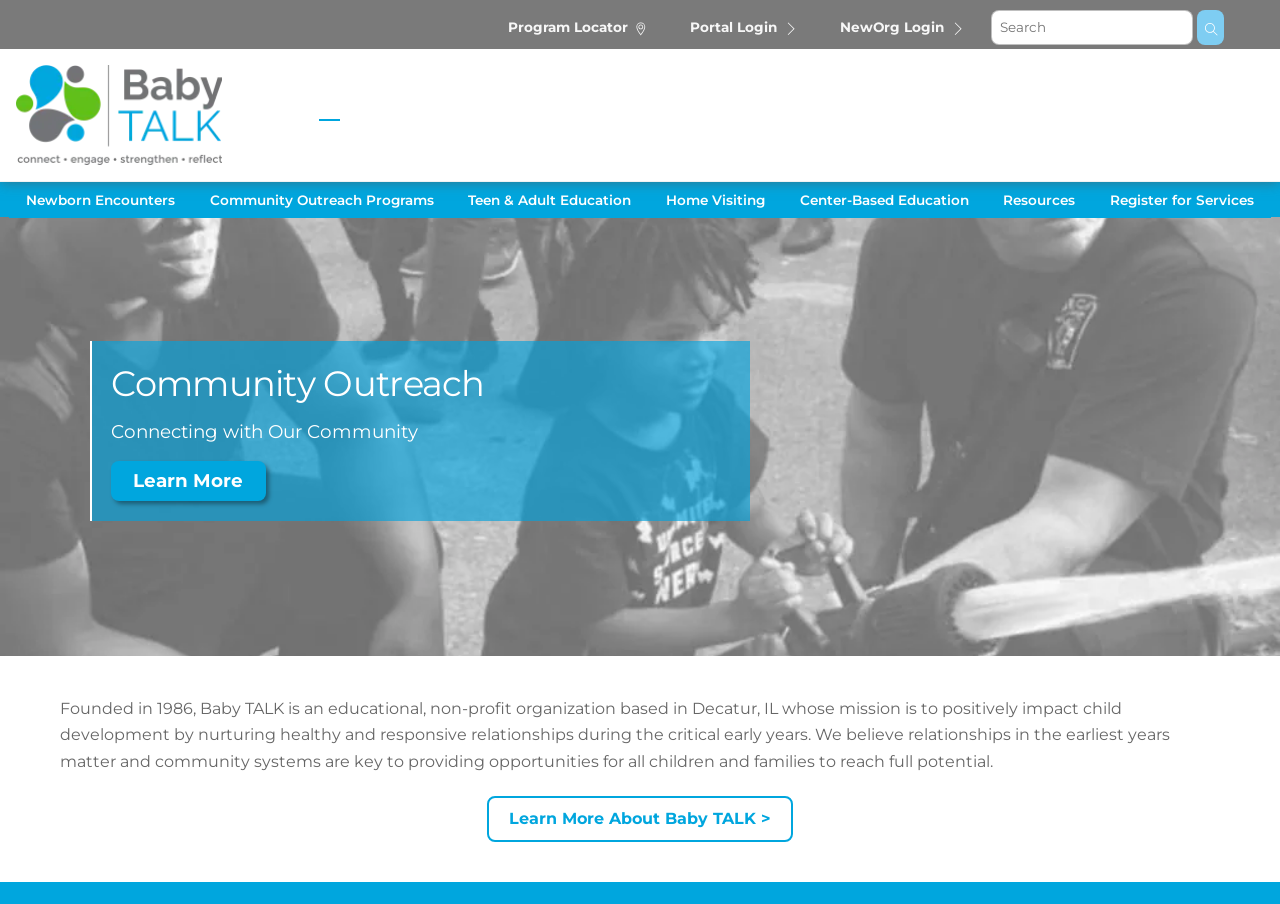Locate the bounding box of the UI element described by: "Teen & Adult Education" in the given webpage screenshot.

[0.353, 0.202, 0.507, 0.241]